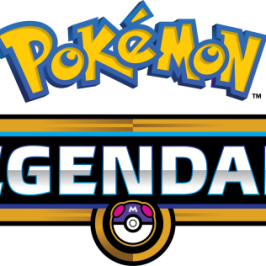Offer a detailed explanation of the image's components.

The image features the iconic logo of the Pokémon franchise, prominently displaying the word "POKÉMON" in bold, colorful lettering above the word "LEGENDARY." The term "LEGENDARY" is highlighted in a striking font, set against a golden band that adds a touch of elegance and importance. Below the text, a circular logo resembling a Poké Ball emphasizes the theme of adventure and discovery that is central to the Pokémon universe. This logo is associated with a significant announcement regarding the Pokémon Company, as noted in the article discussing their plans for 2018, which aims to make the year "legendary" for the brand.